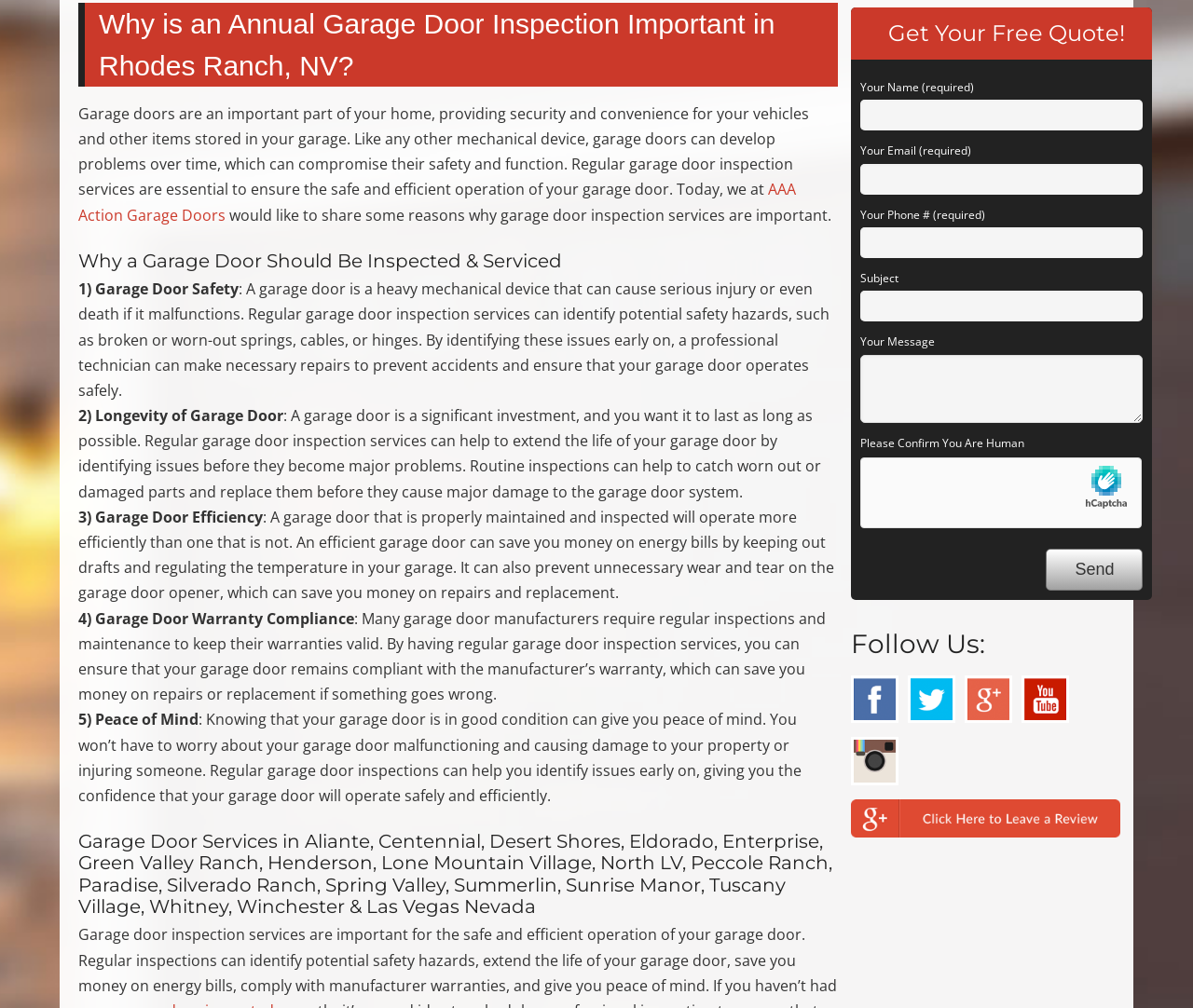Please determine the bounding box coordinates, formatted as (top-left x, top-left y, bottom-right x, bottom-right y), with all values as floating point numbers between 0 and 1. Identify the bounding box of the region described as: AAA Action Garage Doors

[0.066, 0.178, 0.667, 0.223]